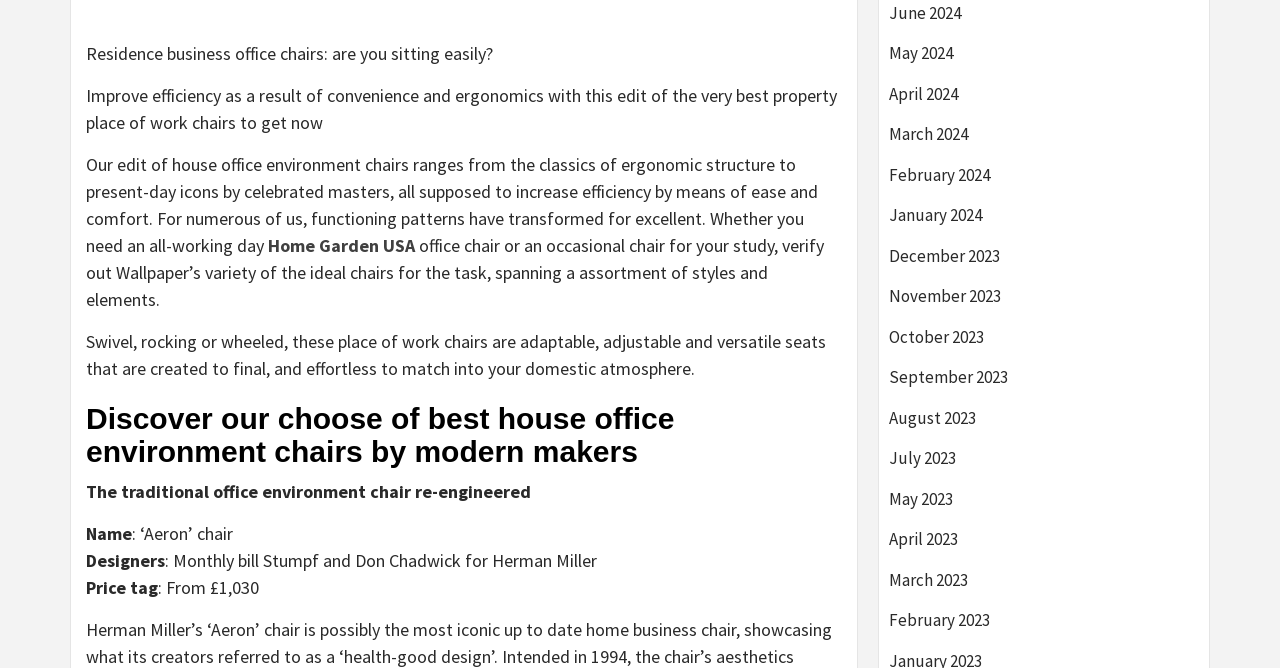What is the name of the chair designed by Bill Stumpf and Don Chadwick?
Examine the image and provide an in-depth answer to the question.

By examining the static text elements, I found that the designers Bill Stumpf and Don Chadwick created a chair called 'Aeron' for Herman Miller.